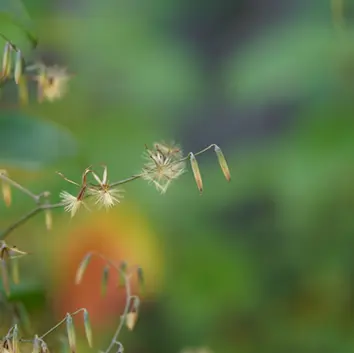Write a descriptive caption for the image, covering all notable aspects.

The image captures delicate flower clusters of the White Wood Lettuce, characterized by slender stems and feathery blooms that create a soft, ethereal appearance. These flowers, part of the broader Asteraceae family, are shown against a lush, green backdrop, emphasizing their graceful structure. The vibrant colors in the background suggest a thriving environment, likely indicative of a natural habitat where this plant flourishes. White Wood Lettuce is known for its ease of growth, making it an excellent choice for gardeners seeking low-maintenance options. The image not only highlights the beauty of this plant but also its potential in enhancing garden aesthetics through its charming and understated floral display.